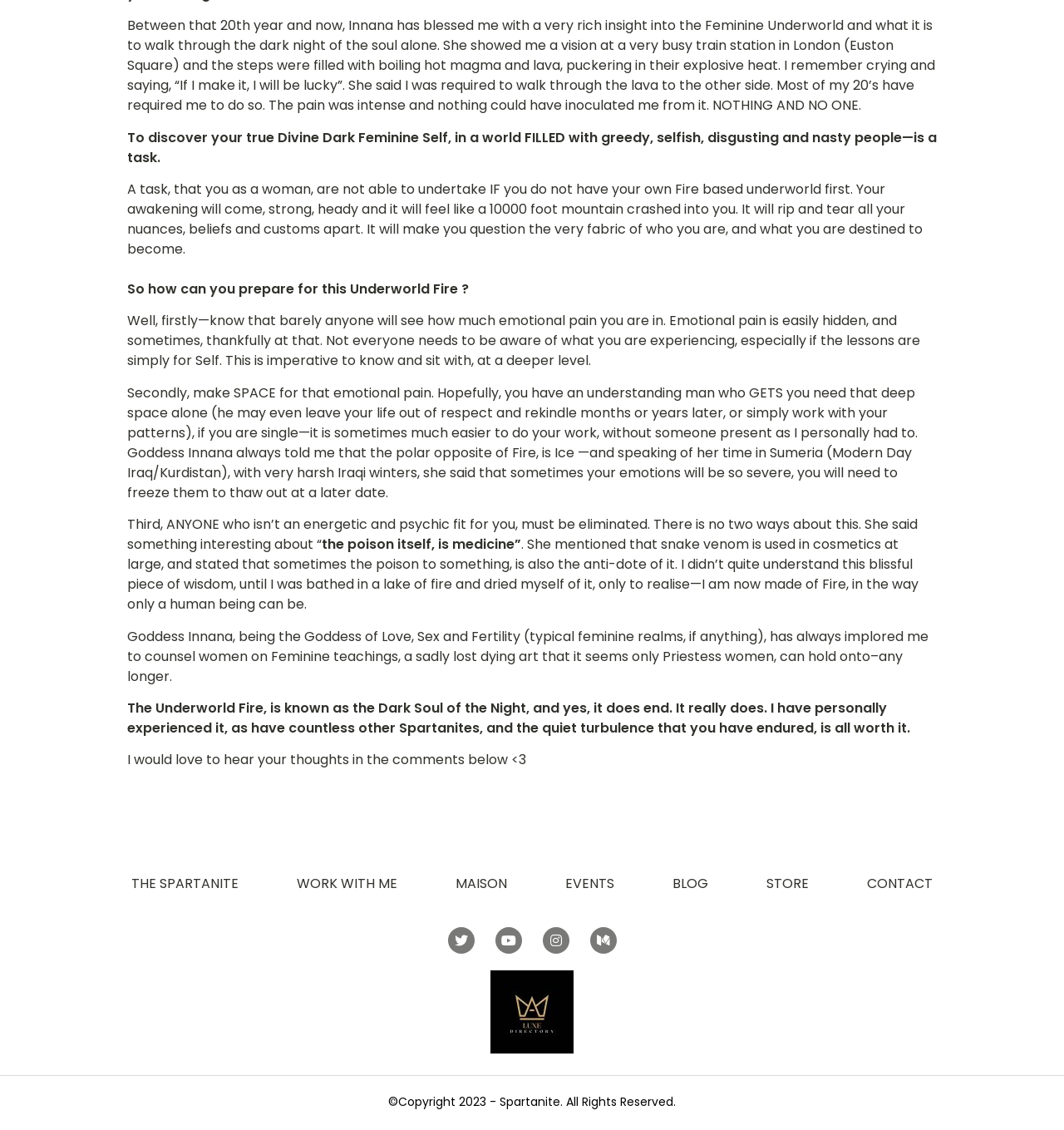What is the relationship between fire and ice?
Answer the question with as much detail as possible.

Goddess Innana mentions that fire and ice are polar opposites, and the author uses this concept to describe the intense emotional pain they experienced during their journey.